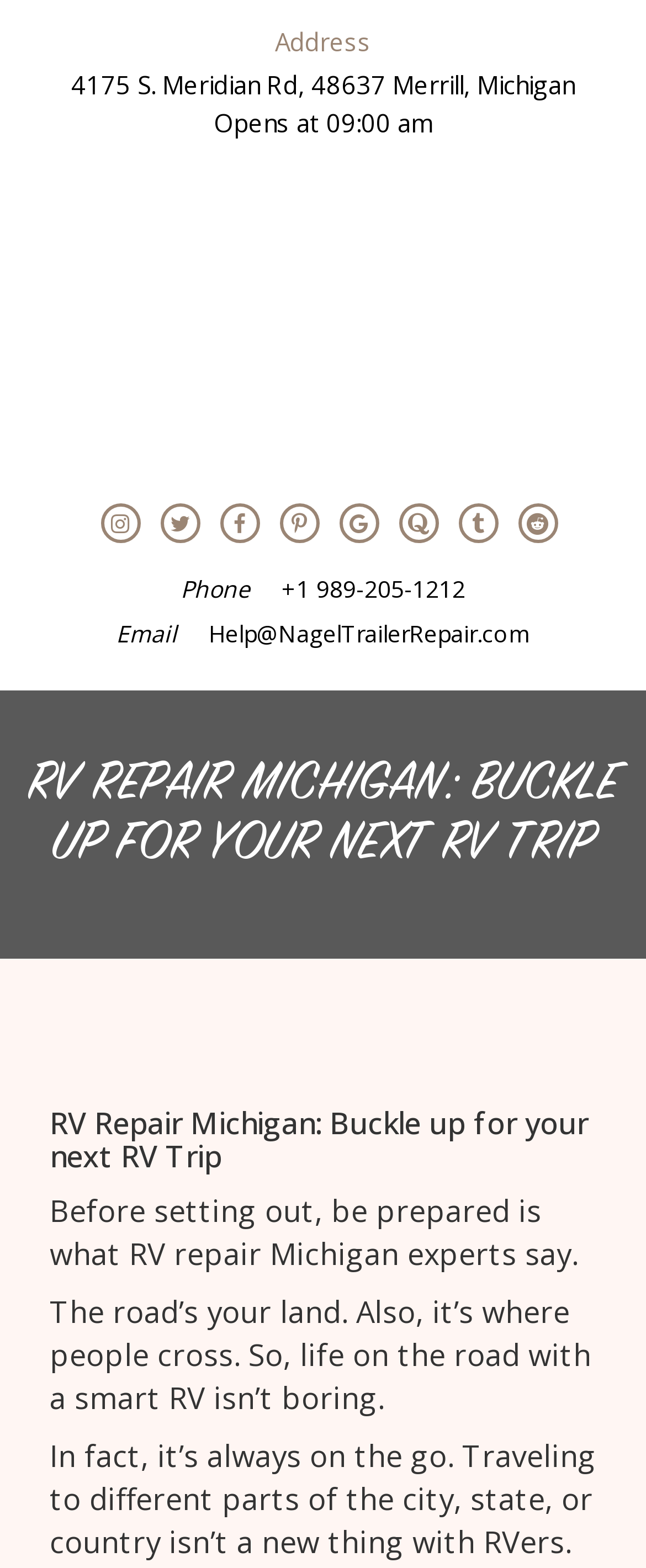Provide a one-word or short-phrase response to the question:
What is the address of Nagel RV Trailer Repair?

4175 S. Meridian Rd, 48637 Merrill, Michigan